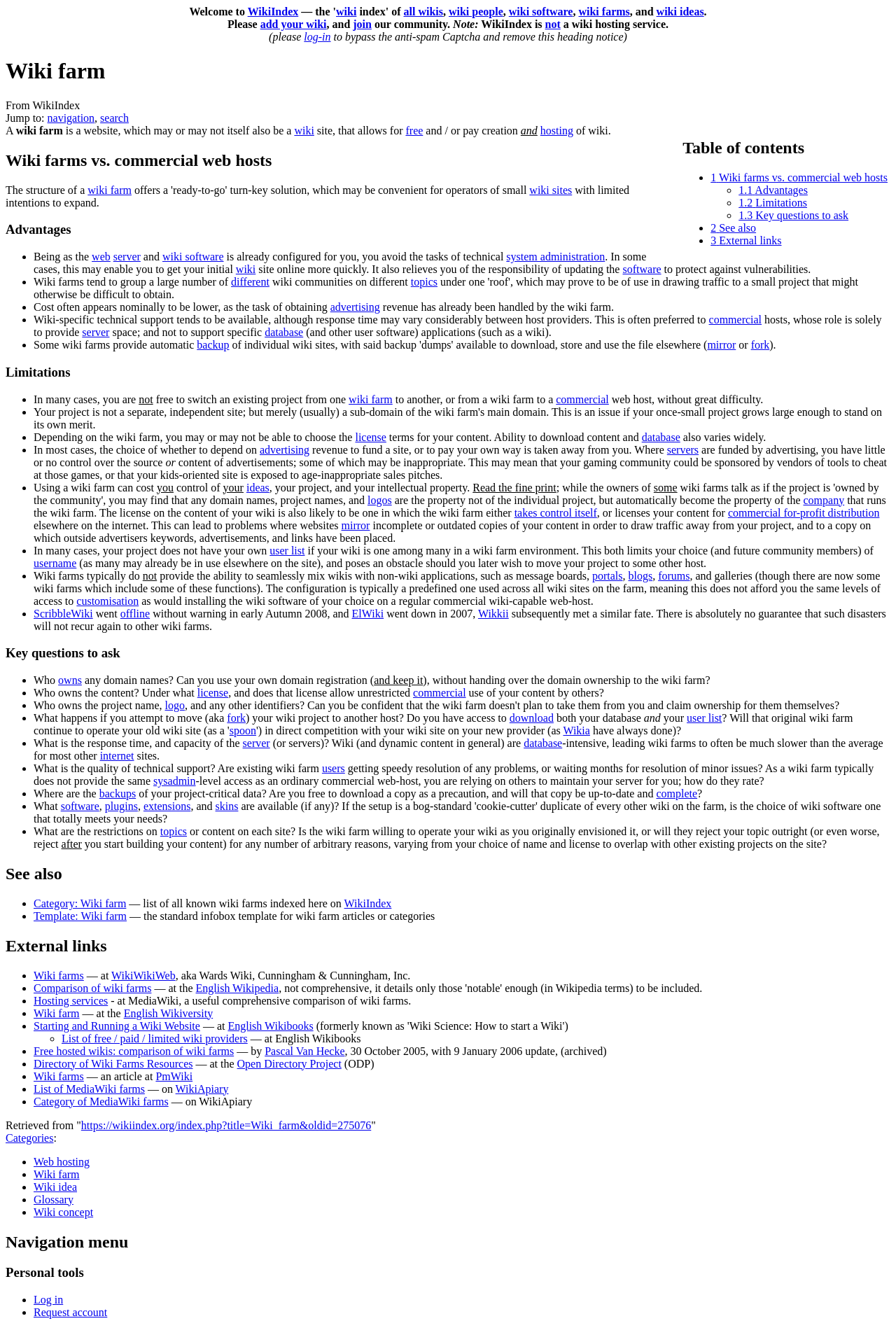With reference to the screenshot, provide a detailed response to the question below:
What are the advantages of using a wiki farm?

According to the webpage, one of the advantages of using a wiki farm is that the web server and wiki software are already configured, which means users can avoid the technical tasks of system administration and get their initial wiki site online more quickly.